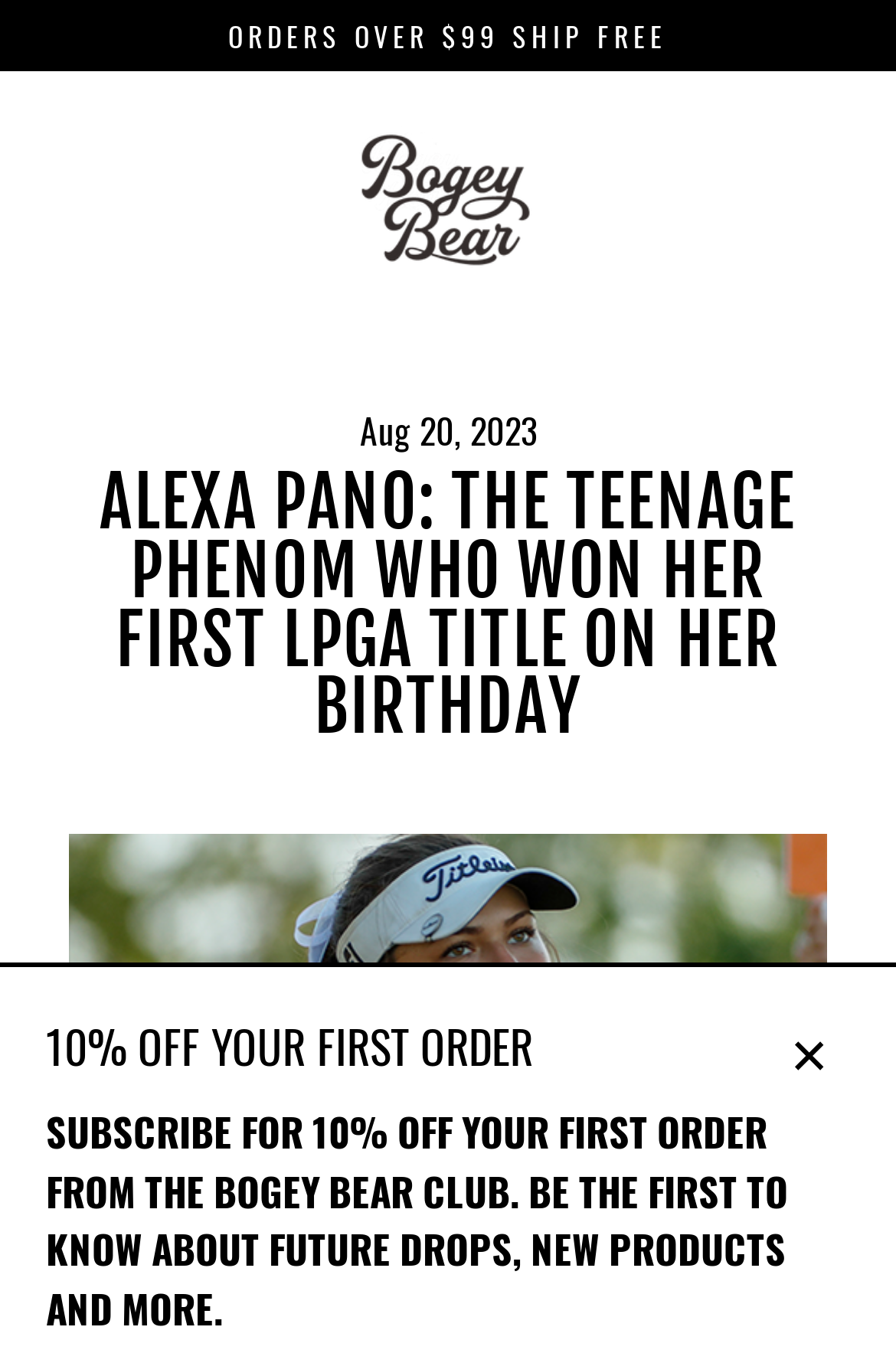What is the type of content on the webpage?
Use the image to answer the question with a single word or phrase.

Article